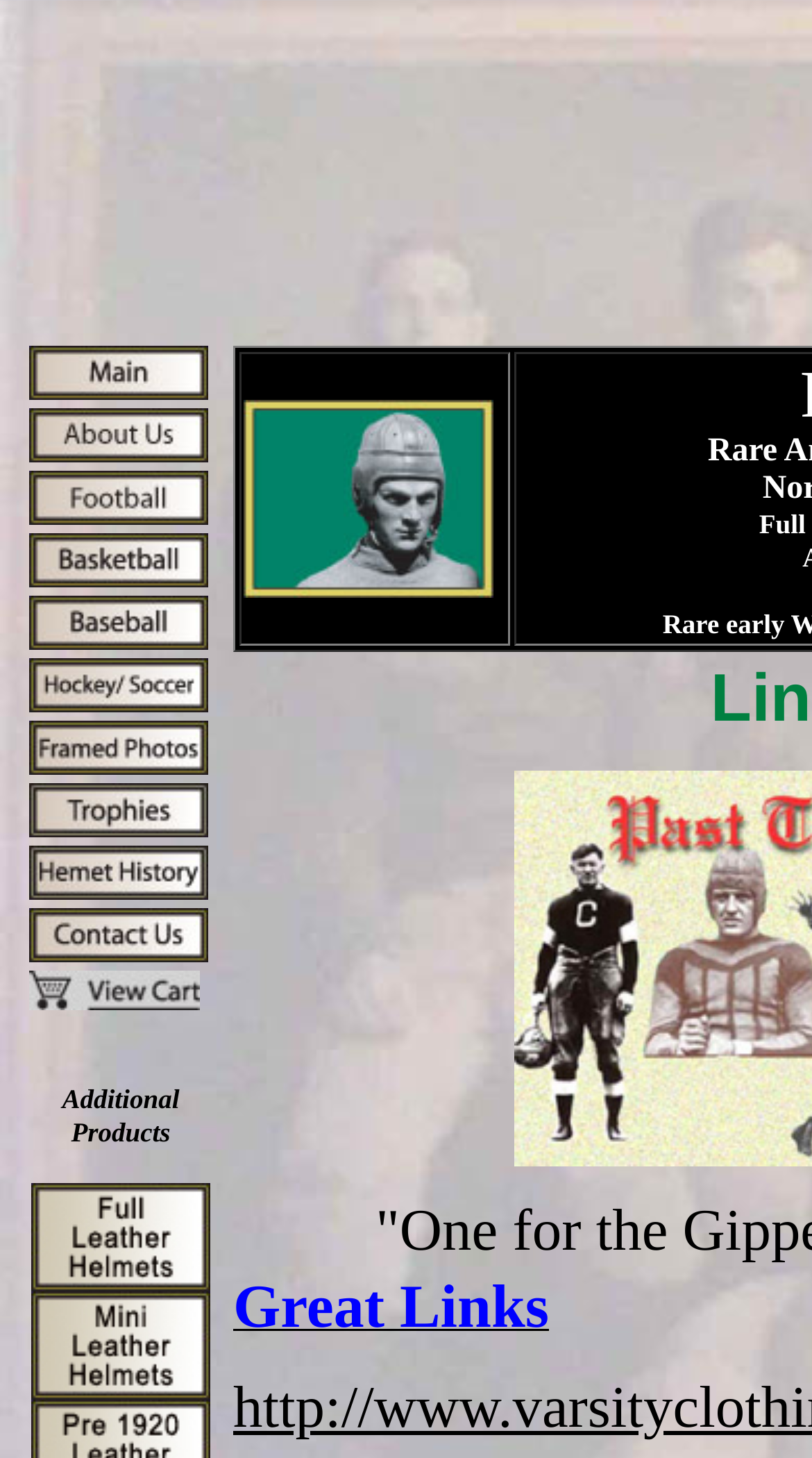Please determine the bounding box coordinates for the UI element described as: "alt="football" name="football"".

[0.036, 0.341, 0.256, 0.366]